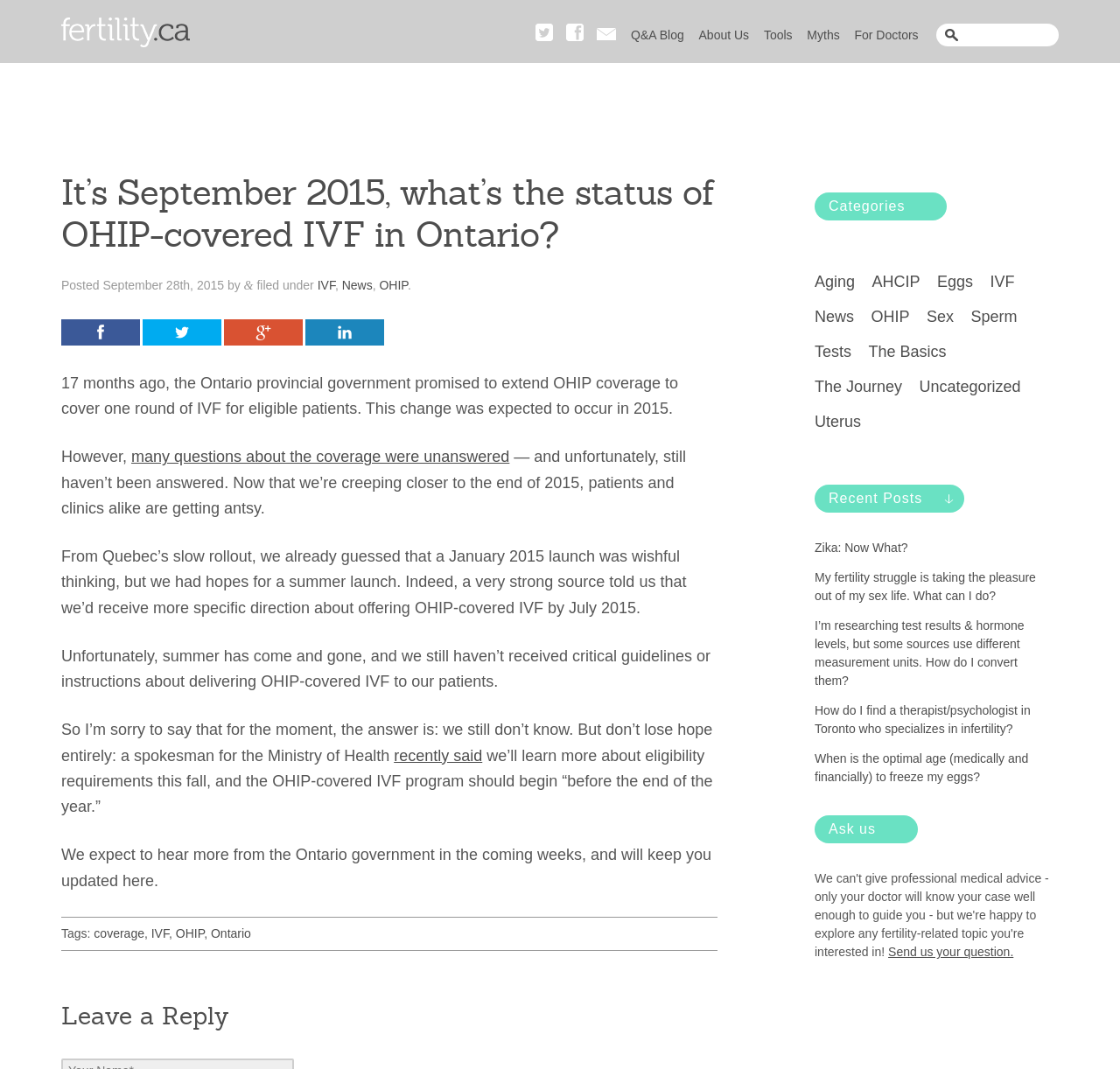Determine the bounding box coordinates of the area to click in order to meet this instruction: "Click on Q&A Blog".

[0.557, 0.021, 0.617, 0.057]